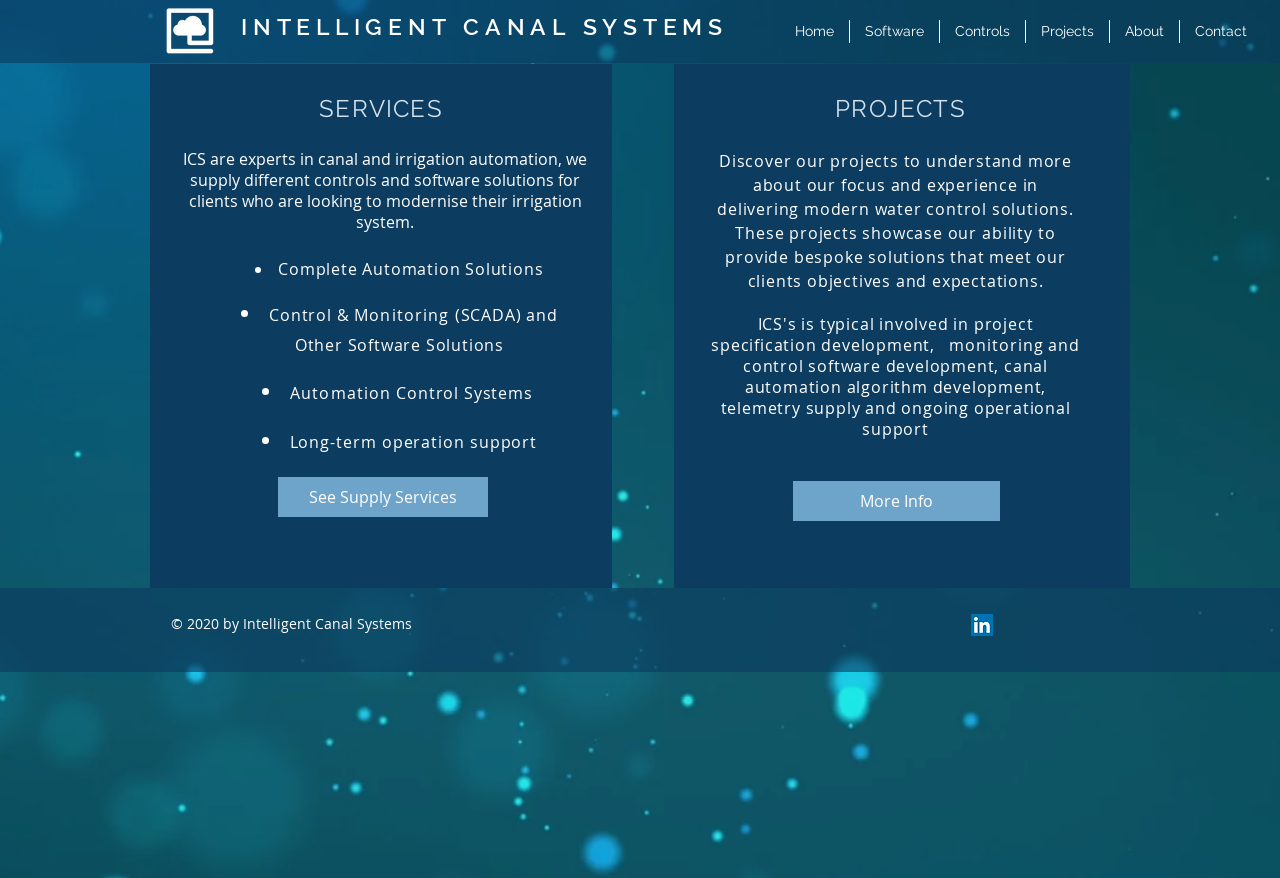What does ICS specialize in?
Look at the webpage screenshot and answer the question with a detailed explanation.

Based on the webpage content, ICS (Intelligent Canal Systems) specializes in canal and irrigation automation, as mentioned in the services section, where it provides complete automation solutions, control and monitoring, and software solutions.